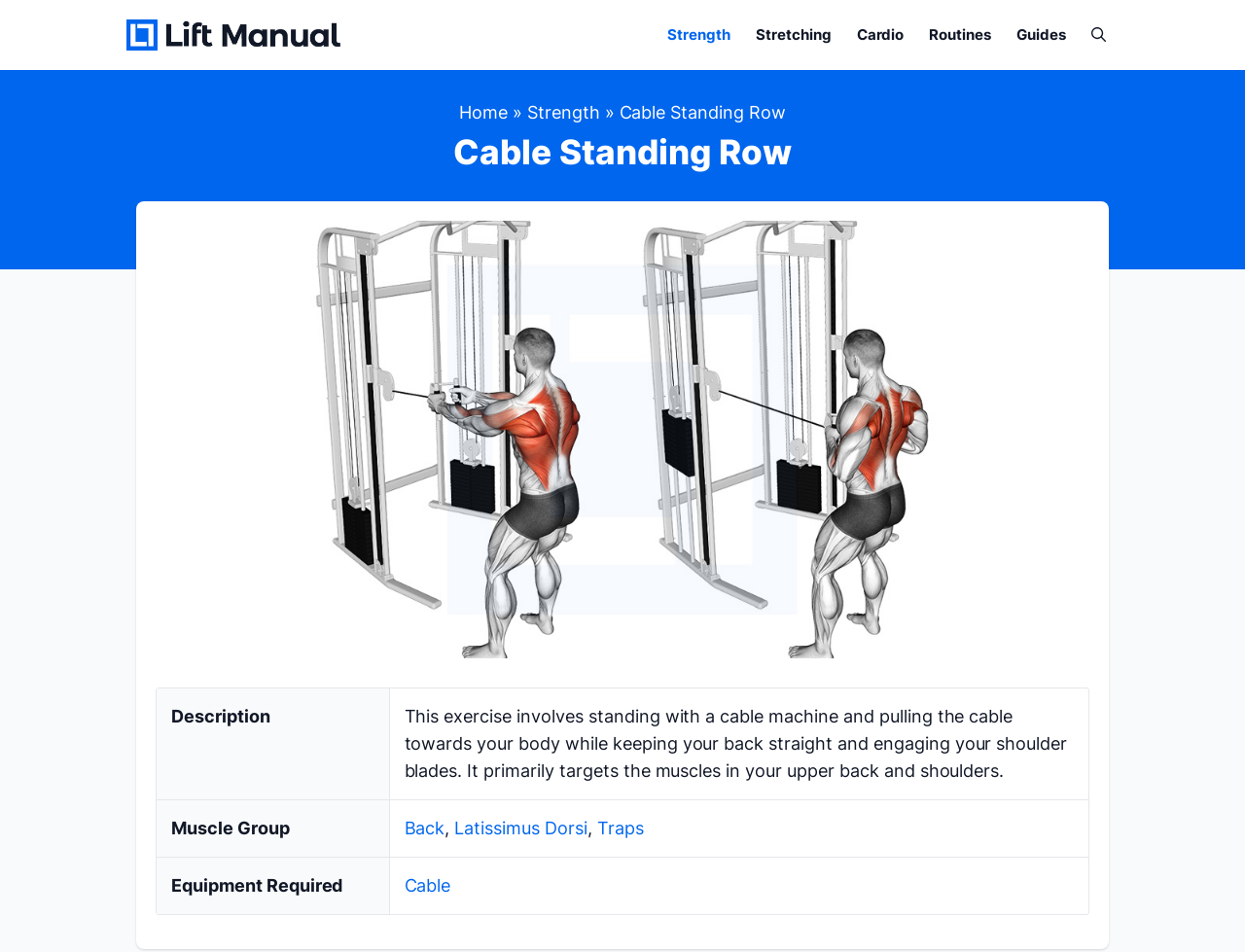Please provide a brief answer to the following inquiry using a single word or phrase:
What equipment is required for the Cable Standing Row exercise?

Cable